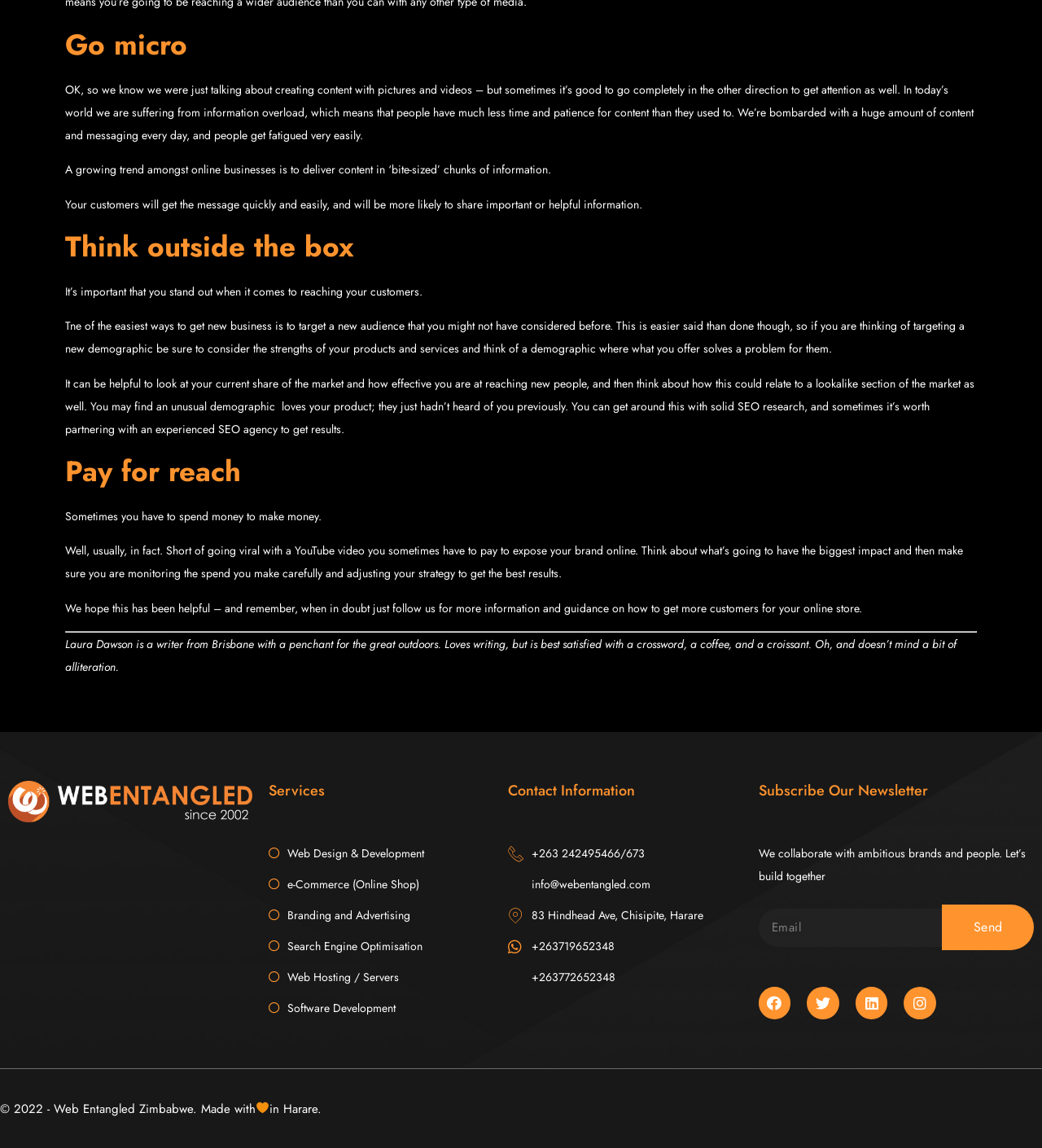Provide a short answer to the following question with just one word or phrase: What is the importance of Search Engine Optimization (SEO)?

To increase website visibility